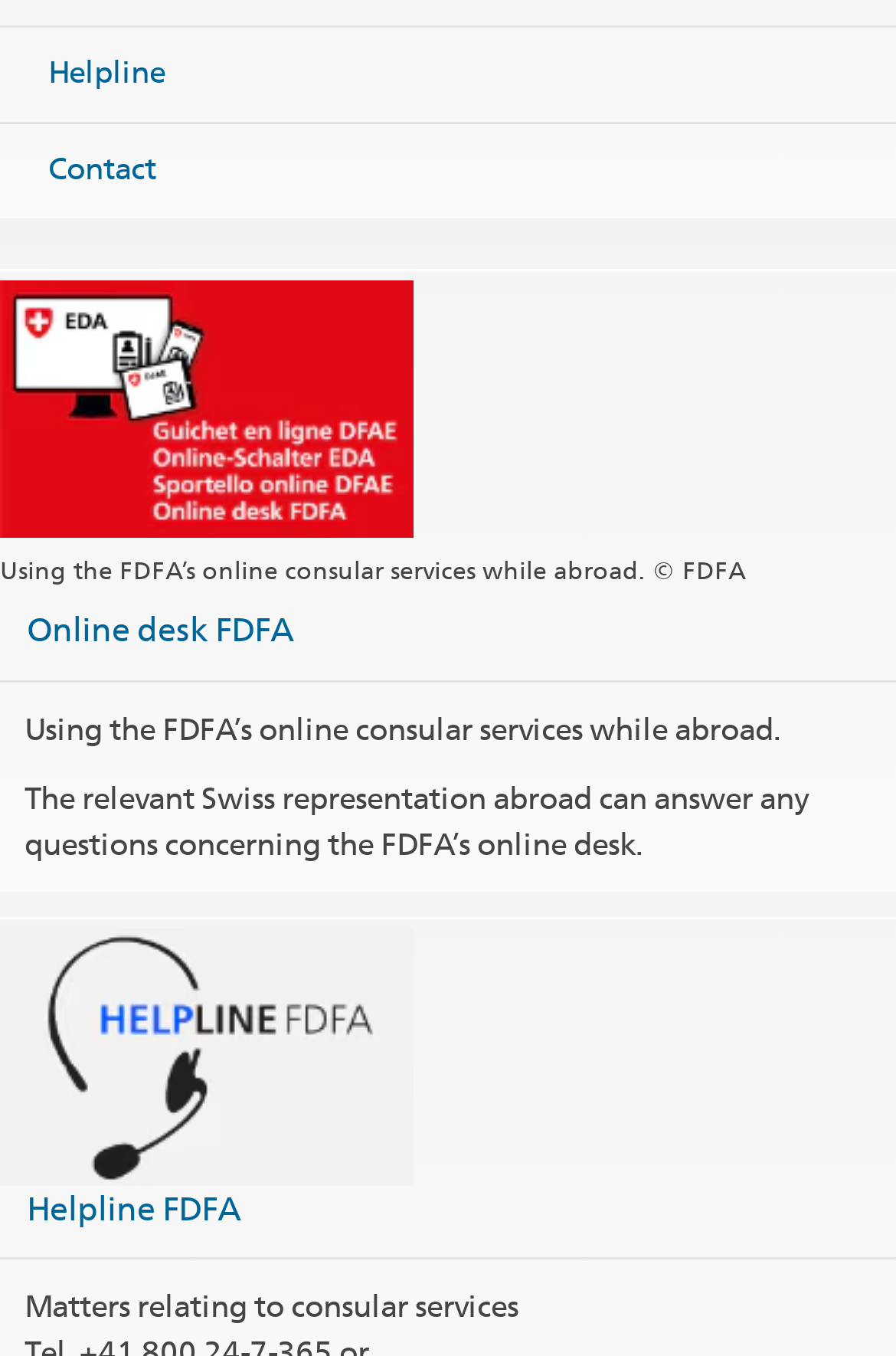Answer the following query with a single word or phrase:
What is the link 'Mdaressalaam@eda.admin.ch' for?

Email address for visa inquiries